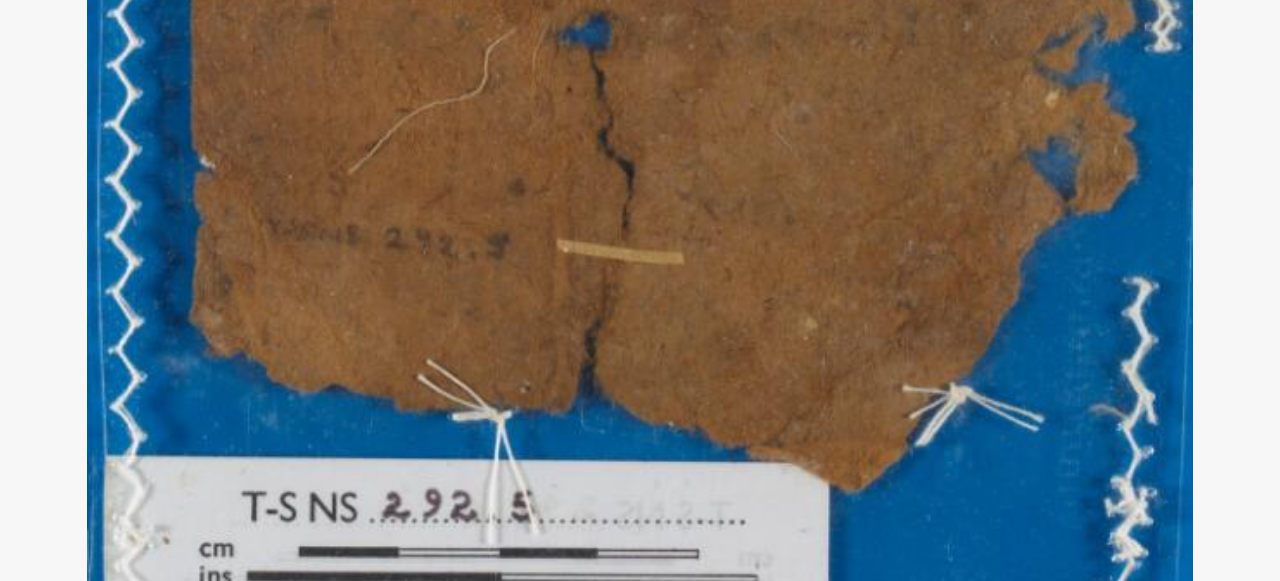What is the ISSN of the webpage?
Refer to the image and provide a one-word or short phrase answer.

2834-4146